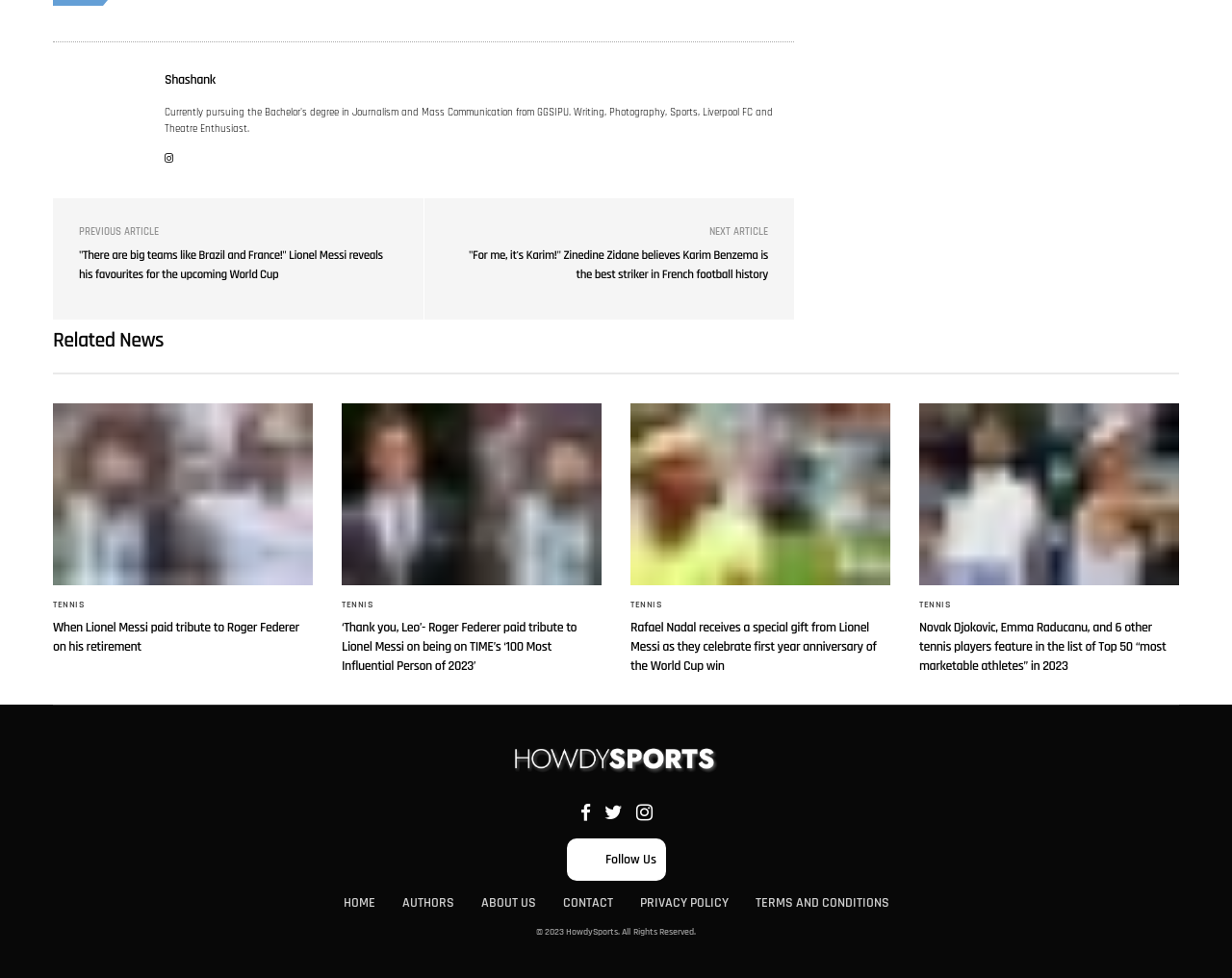What is the topic of the articles on this webpage?
Look at the screenshot and give a one-word or phrase answer.

Sports